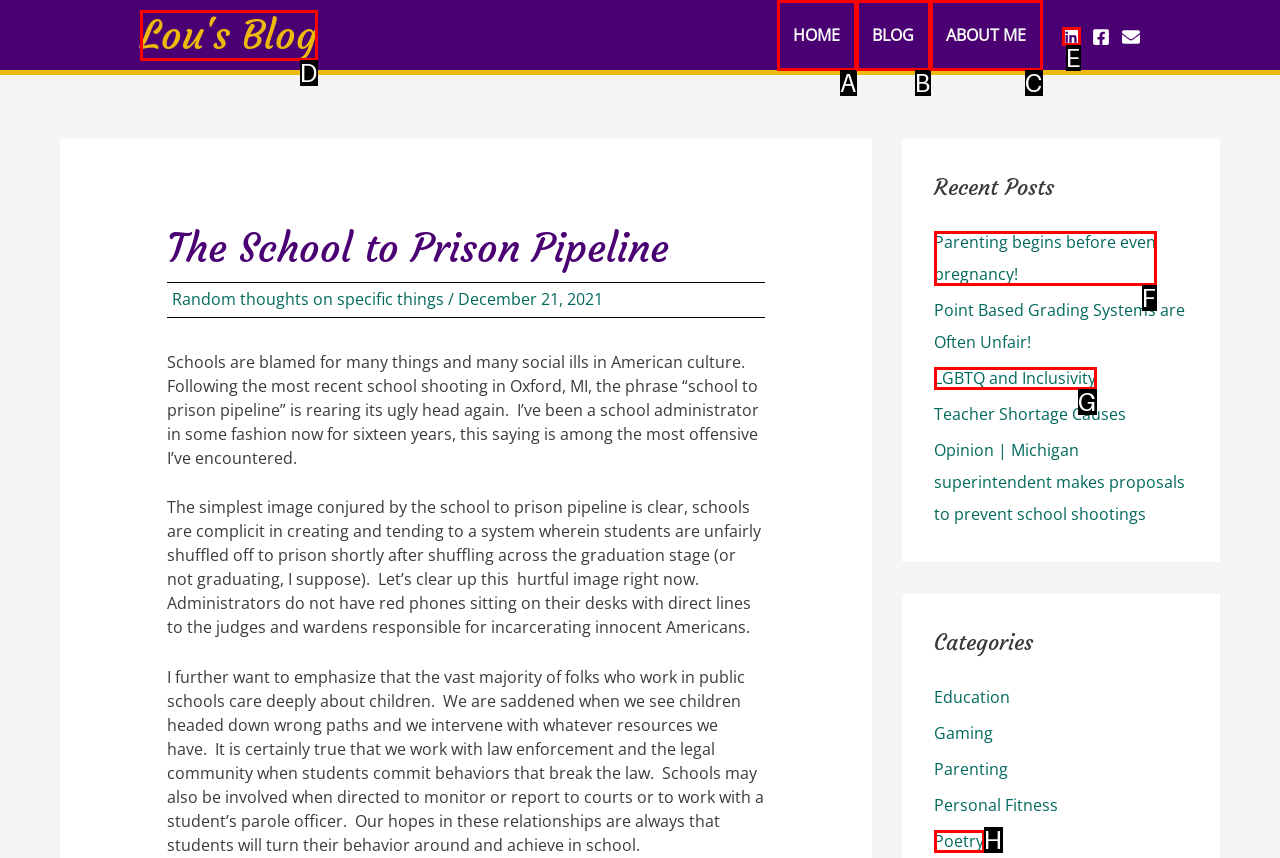For the task: Connect with Lou on LinkedIn, tell me the letter of the option you should click. Answer with the letter alone.

E